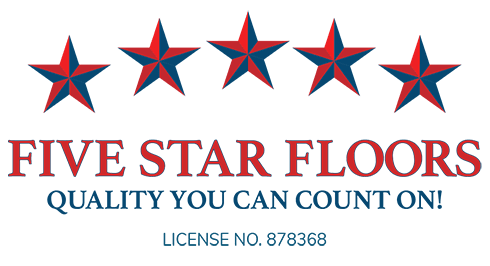Give a comprehensive caption for the image.

The image features the logo of "Five Star Floors," prominently displaying five red and blue stars arranged in a row above the brand name. Below the name, the tagline "QUALITY YOU CAN COUNT ON!" emphasizes the company's commitment to quality. Additionally, the image includes the license number "LICENSE NO. 878368," which signifies a professional and licensed business. The design combines a bold, modern aesthetic with a patriotic color scheme, reflecting the company's dedication to quality flooring solutions.